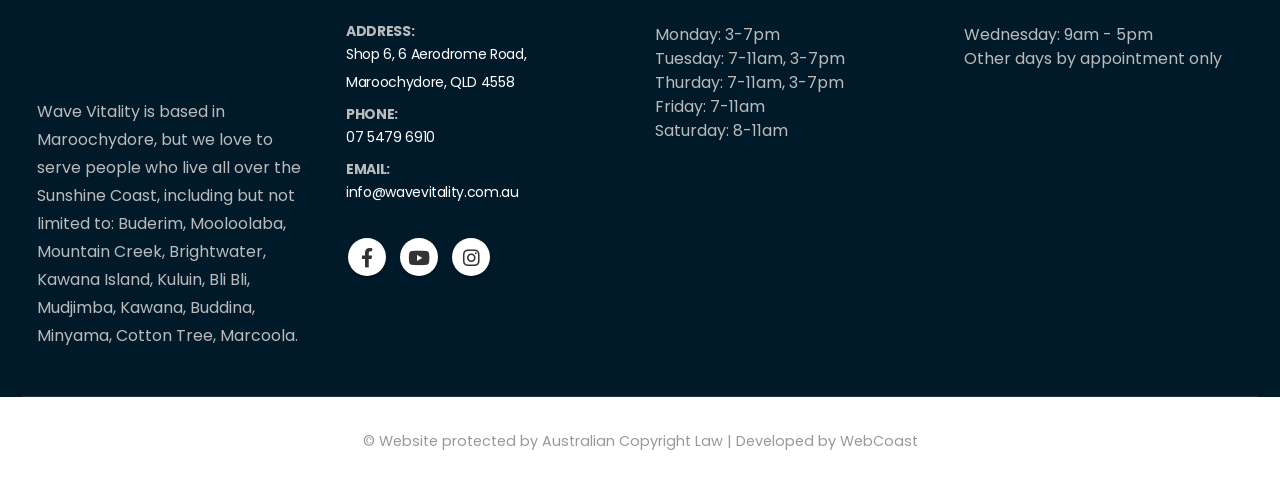Using the webpage screenshot, find the UI element described by 07 5479 6910. Provide the bounding box coordinates in the format (top-left x, top-left y, bottom-right x, bottom-right y), ensuring all values are floating point numbers between 0 and 1.

[0.27, 0.262, 0.34, 0.303]